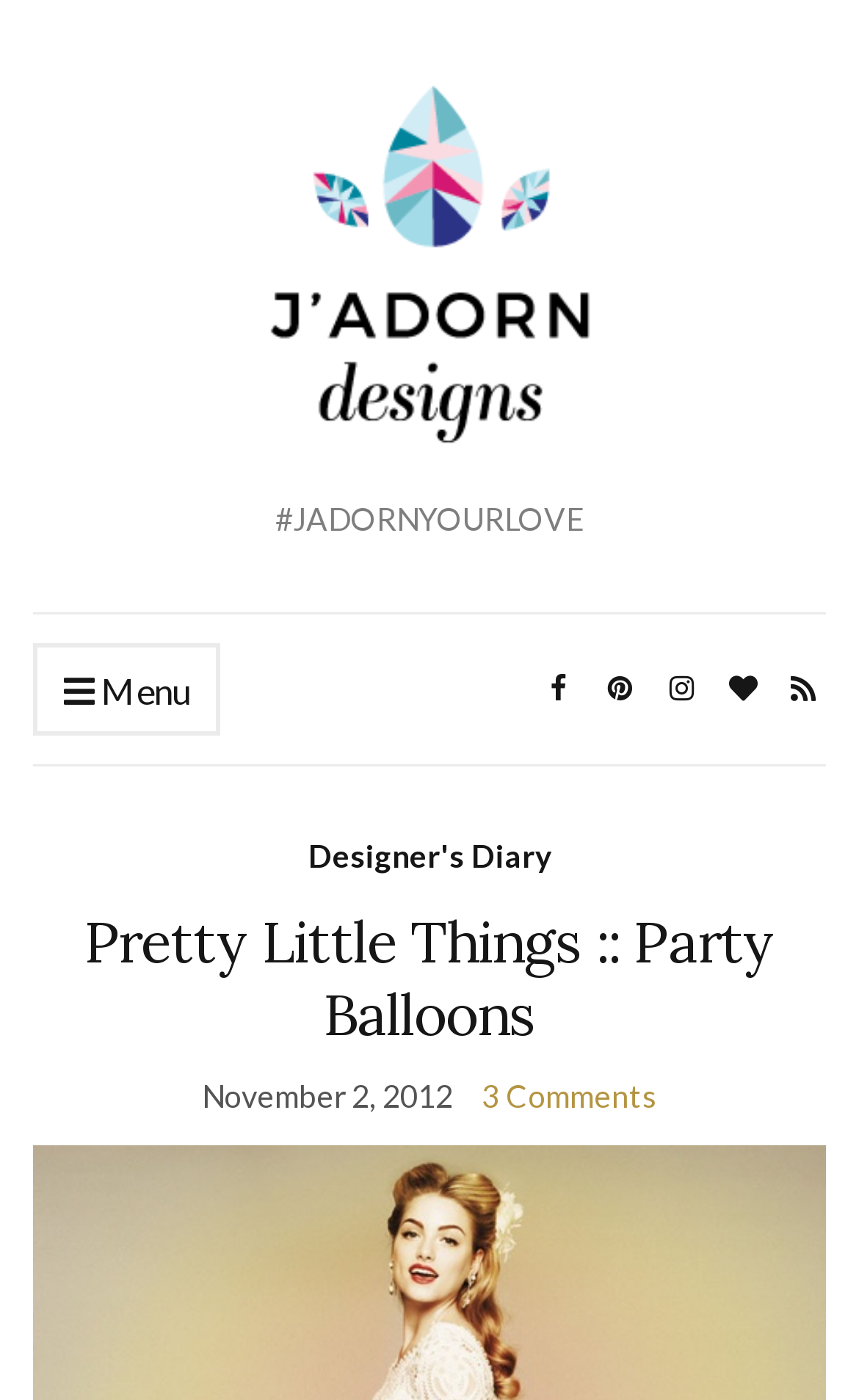Please specify the bounding box coordinates in the format (top-left x, top-left y, bottom-right x, bottom-right y), with values ranging from 0 to 1. Identify the bounding box for the UI component described as follows: Menu

[0.038, 0.459, 0.256, 0.526]